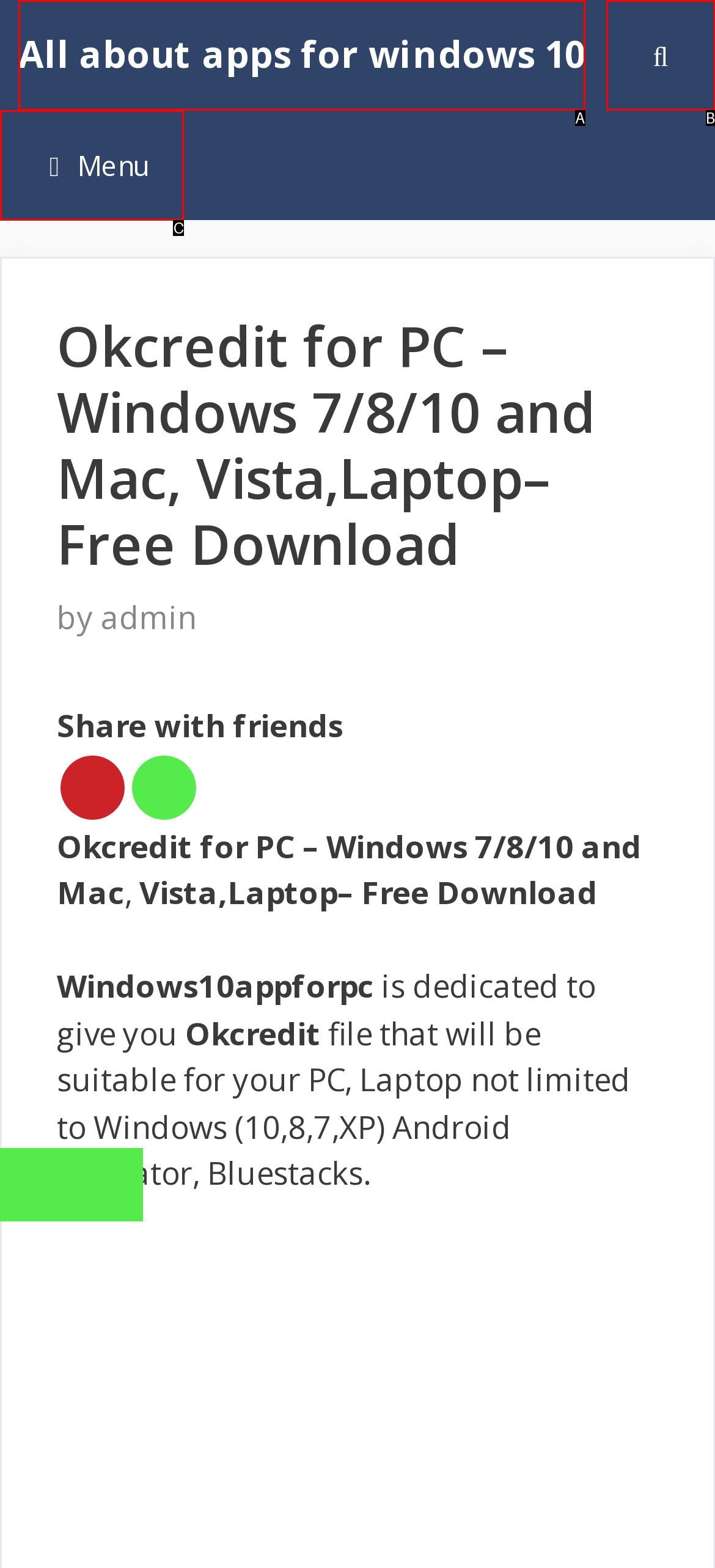Determine which HTML element corresponds to the description: anime indo. Provide the letter of the correct option.

None